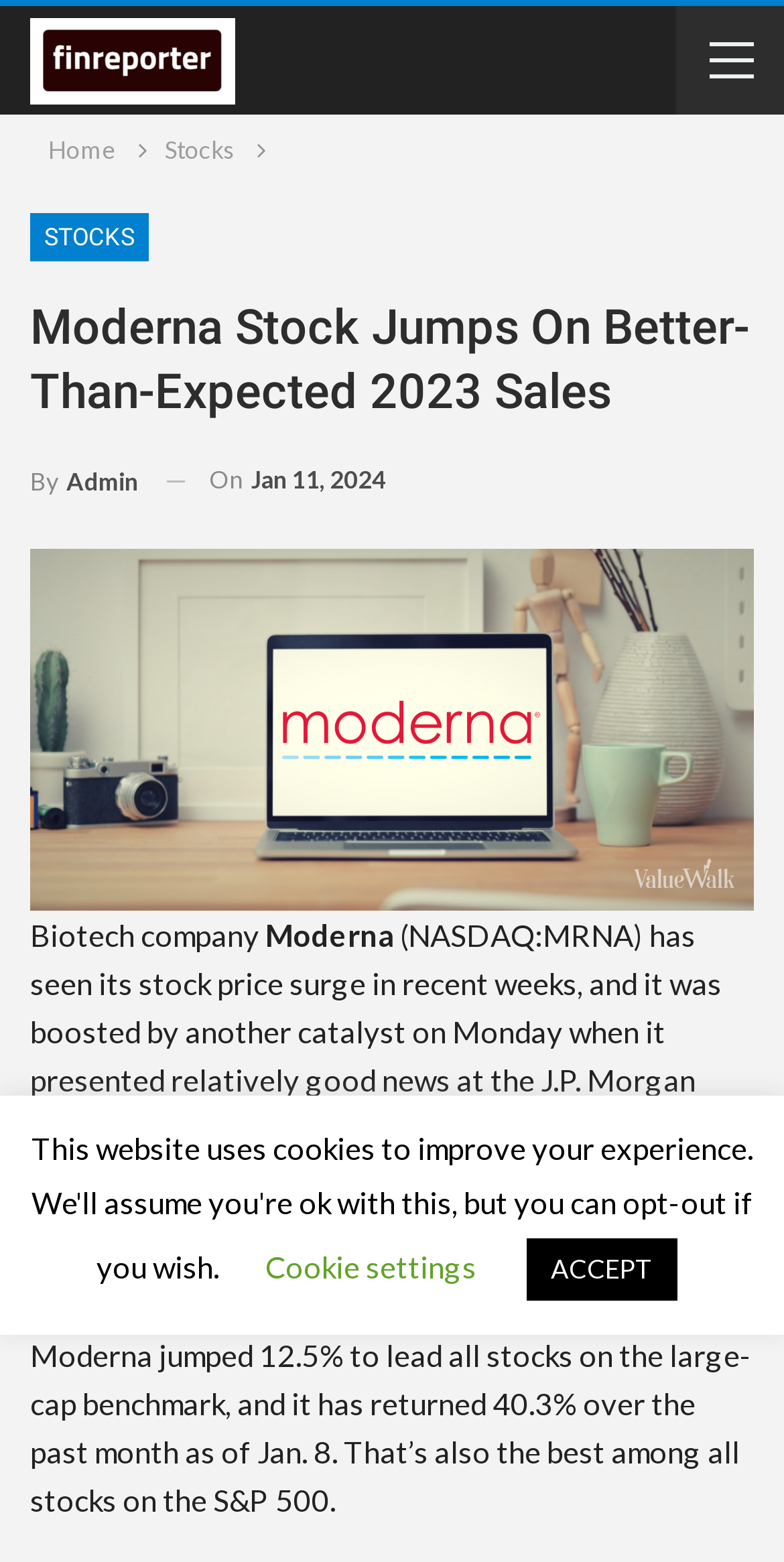Using the element description provided, determine the bounding box coordinates in the format (top-left x, top-left y, bottom-right x, bottom-right y). Ensure that all values are floating point numbers between 0 and 1. Element description: By admin

[0.038, 0.291, 0.177, 0.325]